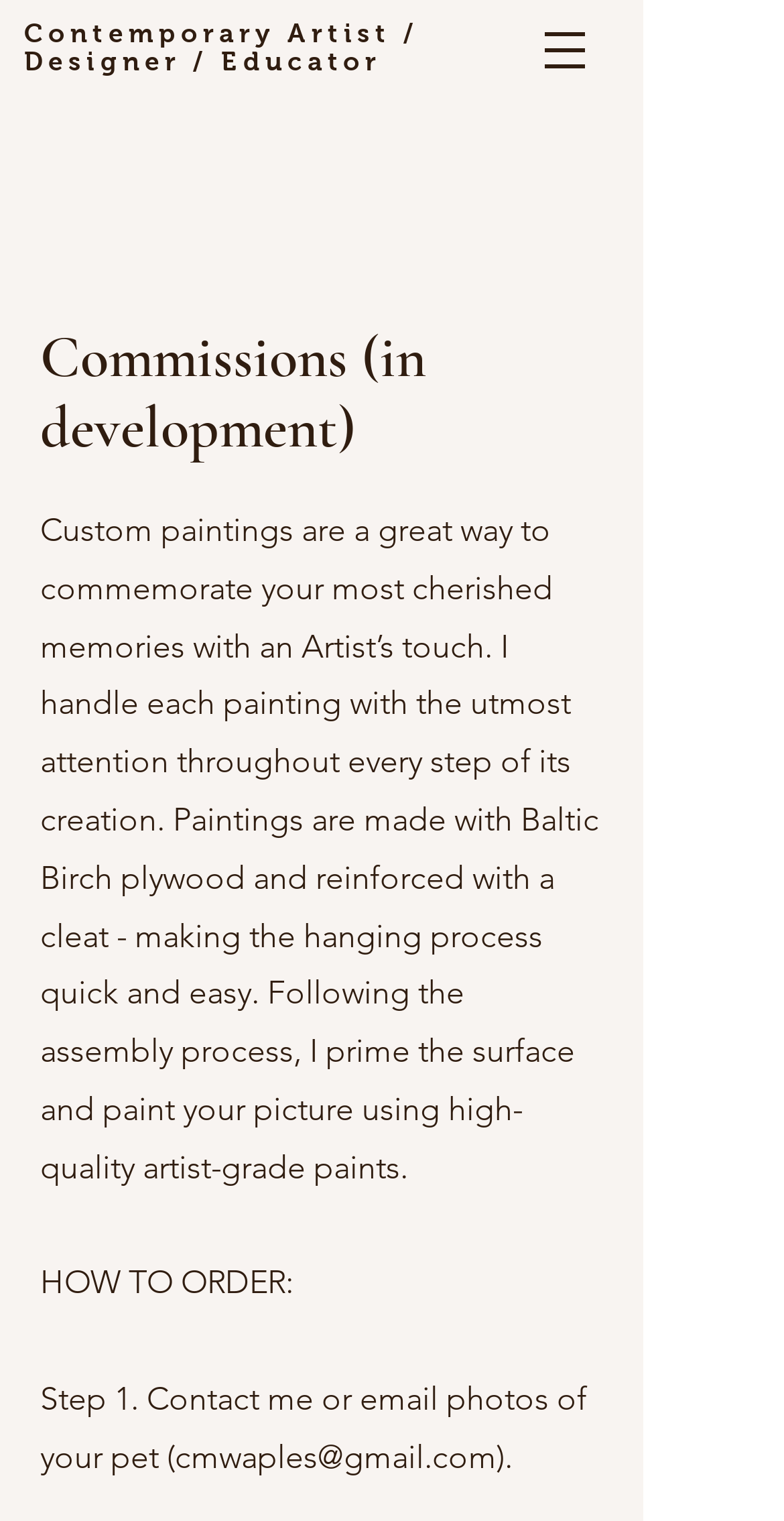Describe in detail what you see on the webpage.

The webpage is about commissions, specifically custom paintings, and is titled "Commissions | Mysite". At the top right corner, there is a navigation menu labeled "Site" with a button that has a popup menu, accompanied by a small image. 

Below the navigation menu, there is a link that describes the artist as a "Contemporary Artist / Designer / Educator". 

The main content of the webpage is divided into sections. The first section is a heading that reads "Commissions (in development)". 

Below the heading, there is a paragraph of text that explains the process of creating custom paintings, including the materials used and the attention to detail provided by the artist. 

Further down, there is a section titled "HOW TO ORDER:", which is followed by a step-by-step guide on how to place an order, including contacting the artist and emailing photos of the pet.